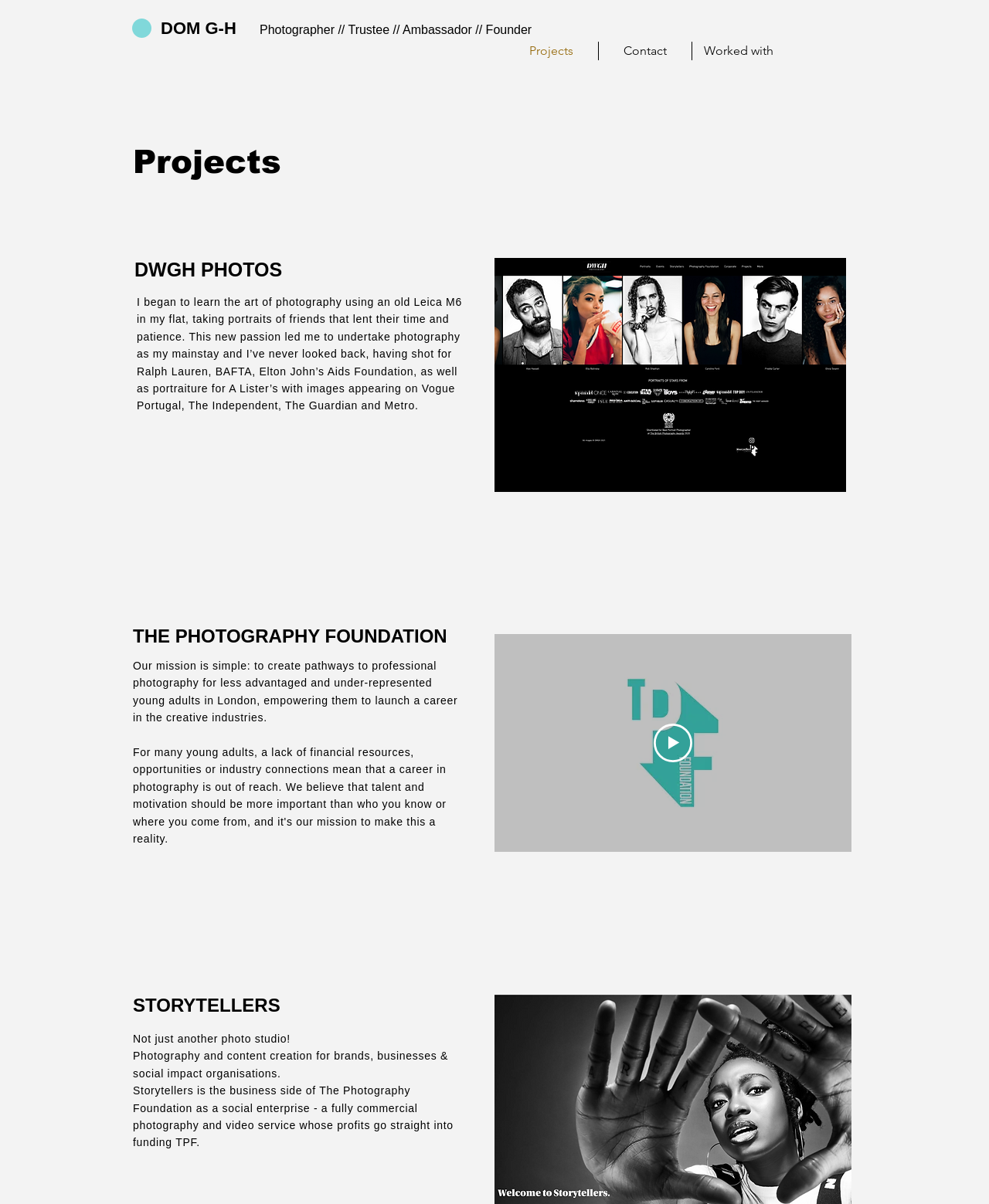Refer to the image and provide a thorough answer to this question:
What is the photographer's main passion?

Based on the webpage, the photographer's main passion is photography, as mentioned in the text 'This new passion led me to undertake photography as my mainstay and I’ve never looked back...'.